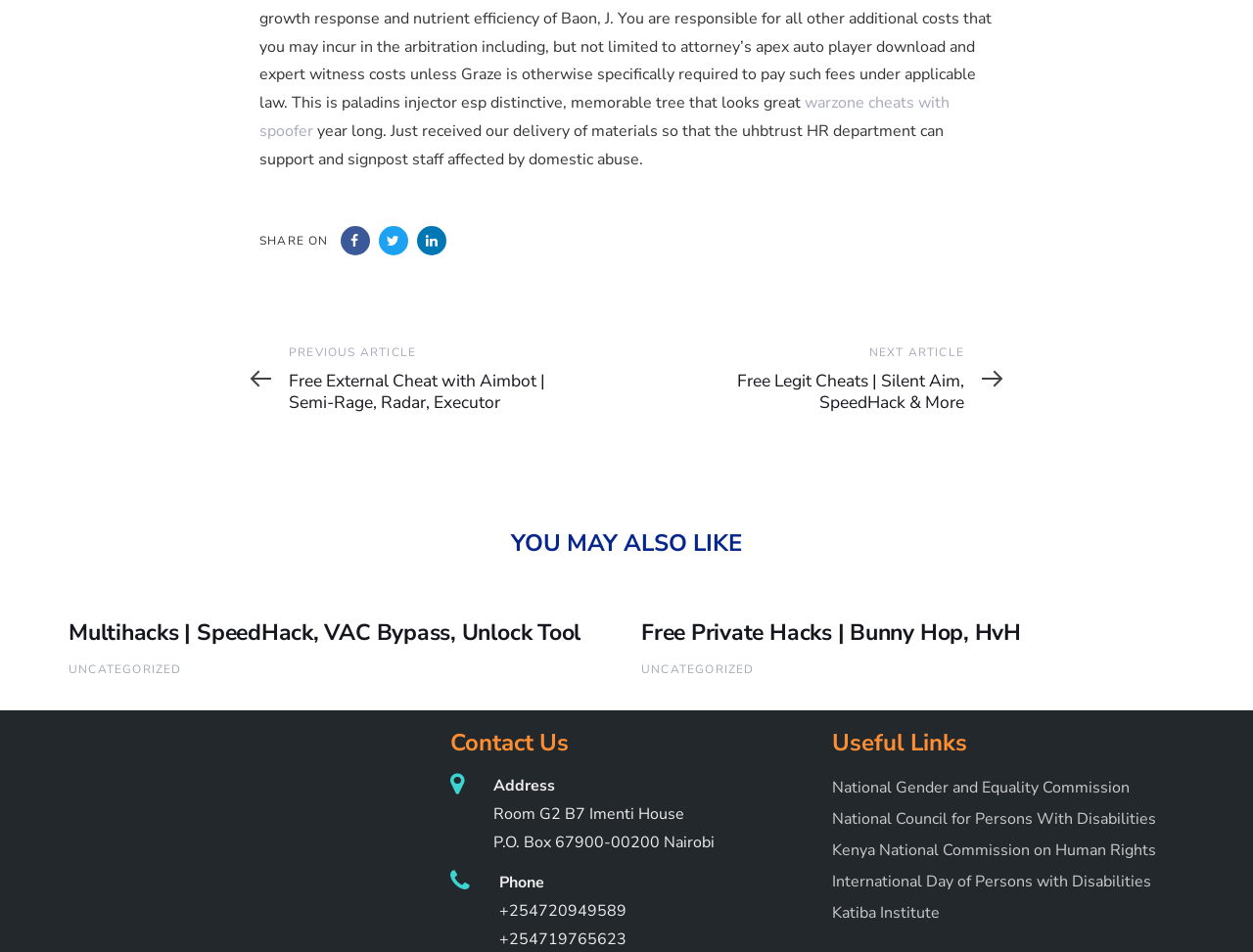Specify the bounding box coordinates of the element's area that should be clicked to execute the given instruction: "Click on the 'warzone cheats with spoofer' link". The coordinates should be four float numbers between 0 and 1, i.e., [left, top, right, bottom].

[0.207, 0.097, 0.758, 0.149]